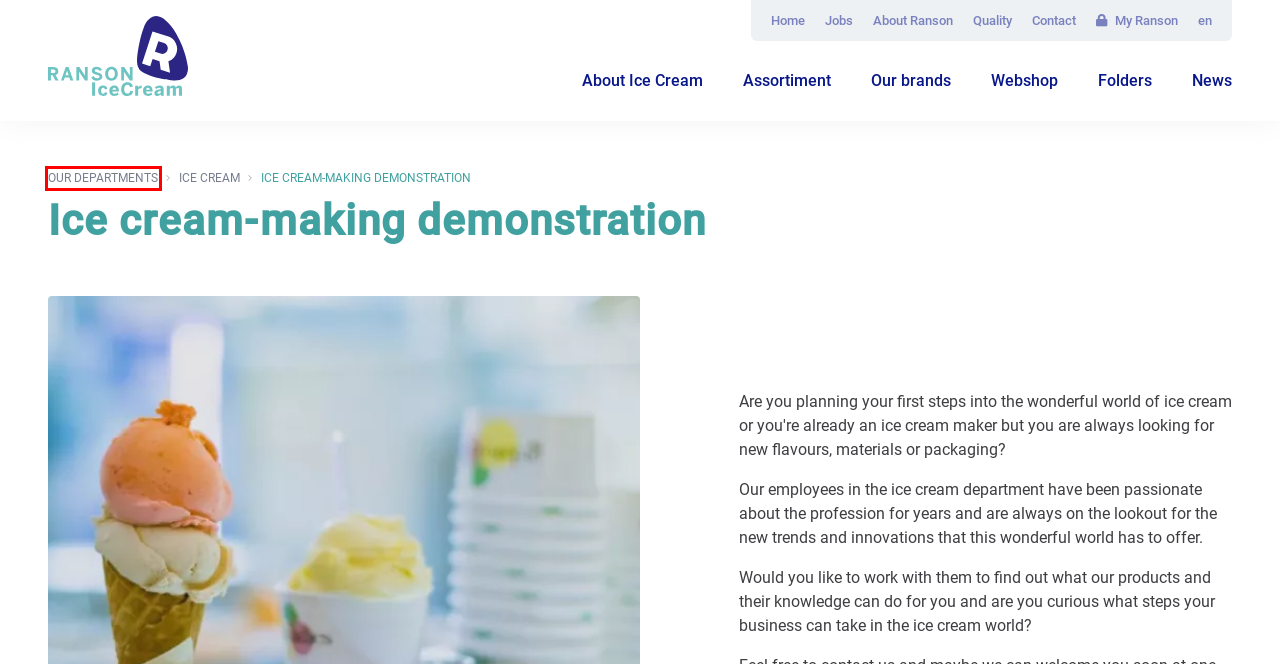Examine the screenshot of a webpage featuring a red bounding box and identify the best matching webpage description for the new page that results from clicking the element within the box. Here are the options:
A. Ranson NV | About Ranson
B. Ranson NV | Our brands
C. Ranson NV | Ice Cream
D. Ranson NV | Webshop
E. Ranson NV | Quality
F. Ranson NV | Login
G. Ranson NV | About Ice Cream
H. Ranson NV | Our departments

H